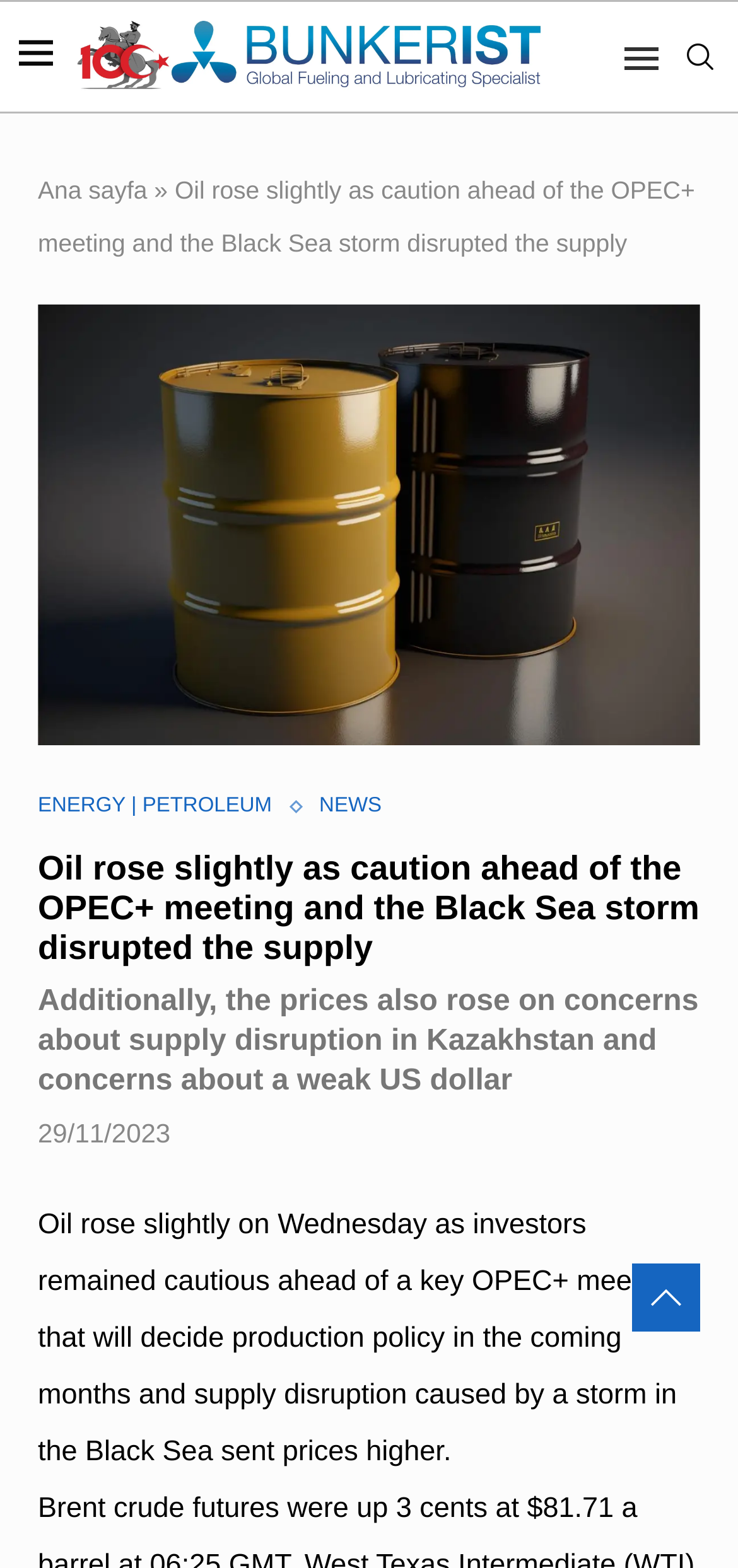Please determine the heading text of this webpage.

Oil rose slightly as caution ahead of the OPEC+ meeting and the Black Sea storm disrupted the supply